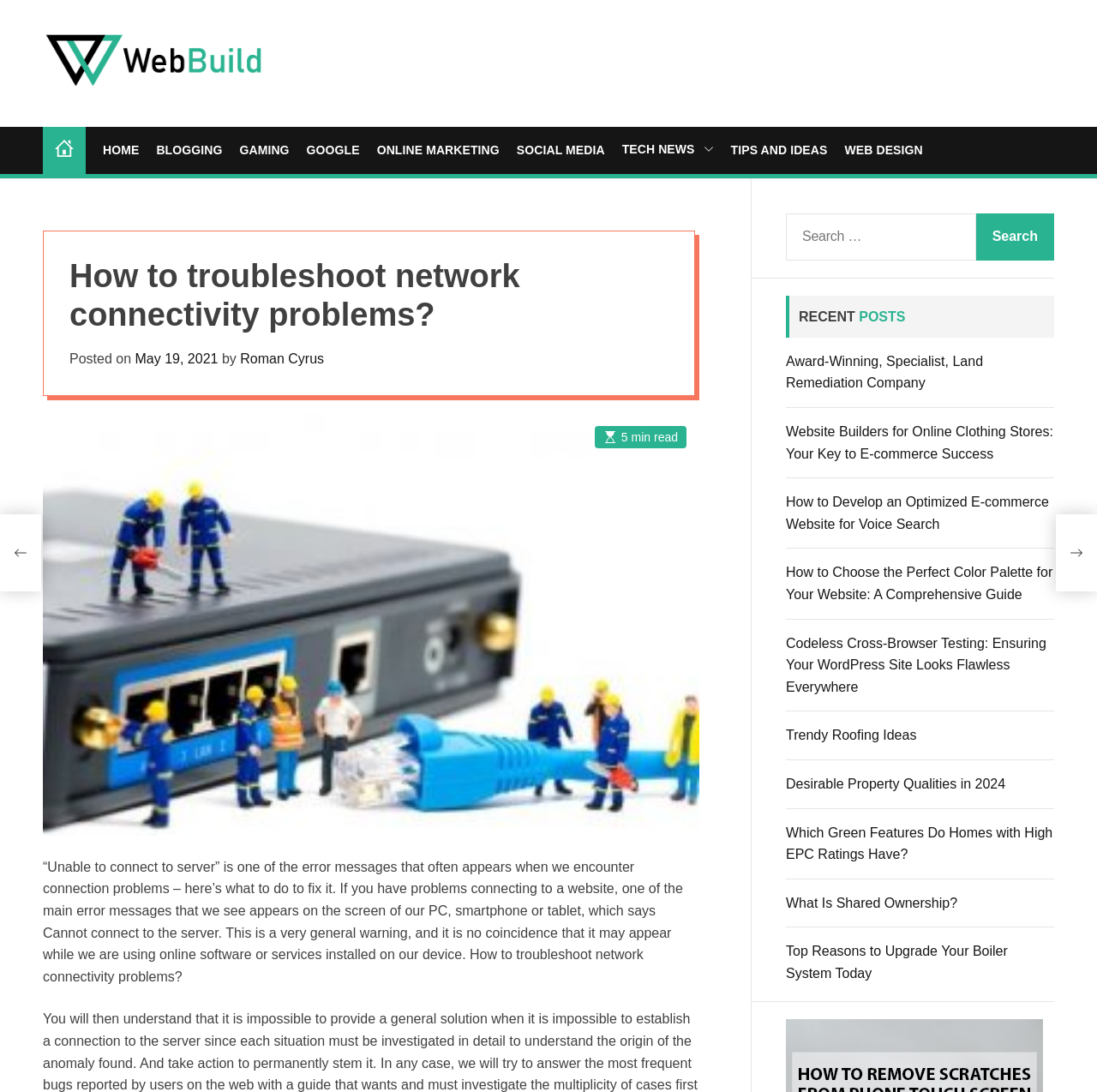Specify the bounding box coordinates of the area that needs to be clicked to achieve the following instruction: "Click on the 'Home' link".

[0.05, 0.119, 0.067, 0.155]